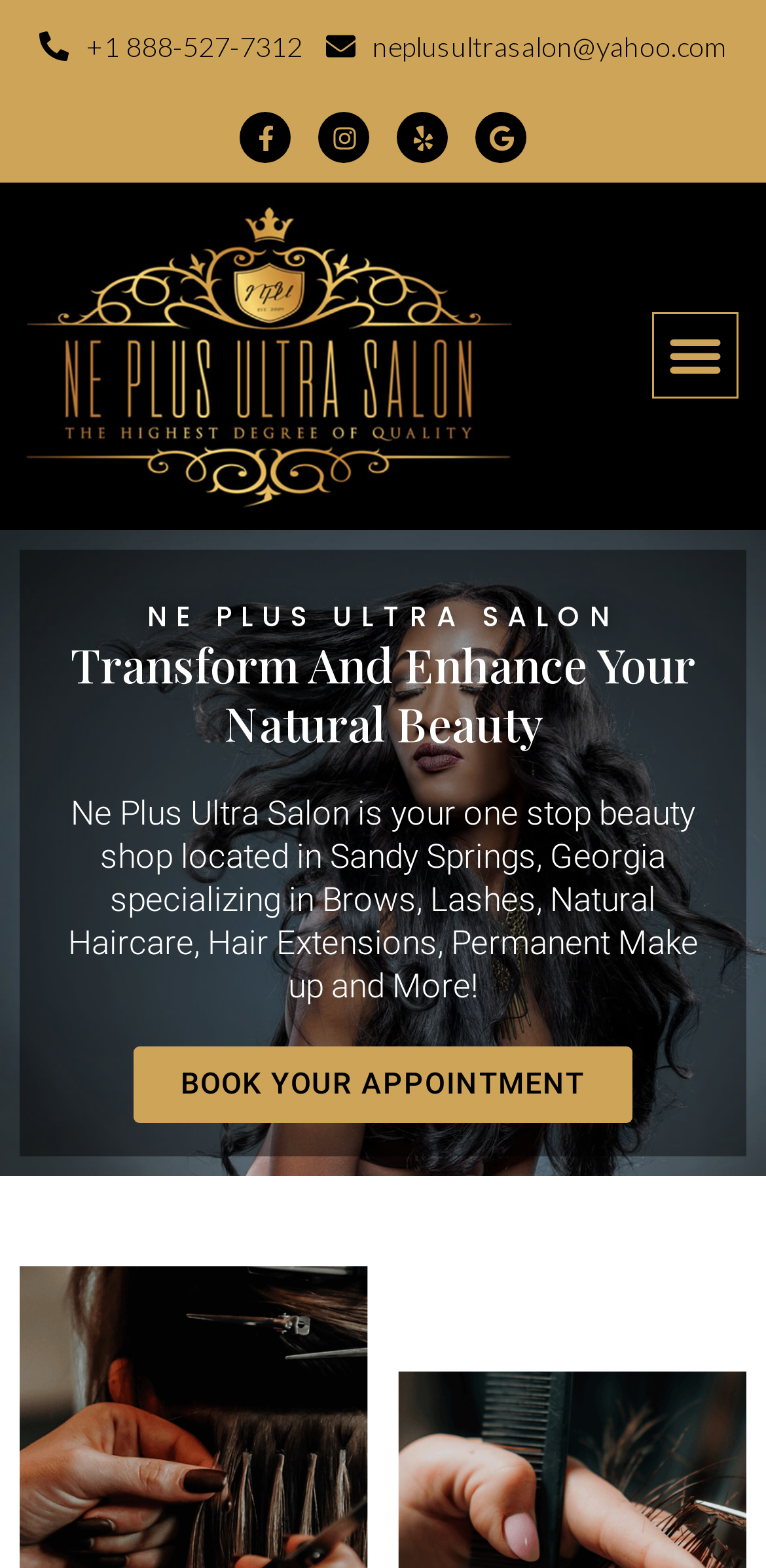Using the element description provided, determine the bounding box coordinates in the format (top-left x, top-left y, bottom-right x, bottom-right y). Ensure that all values are floating point numbers between 0 and 1. Element description: Book your appointment

[0.175, 0.668, 0.825, 0.717]